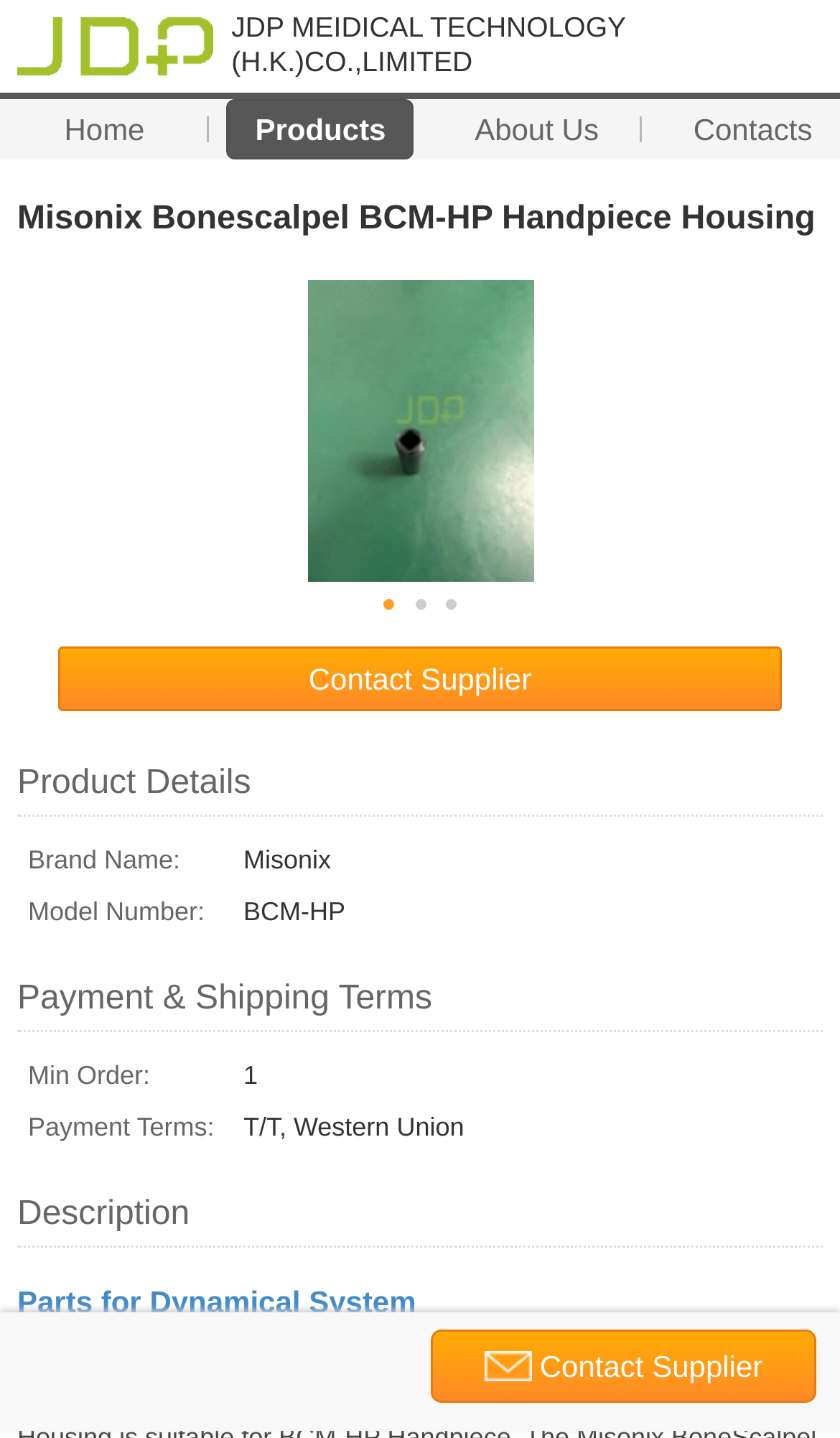From the webpage screenshot, predict the bounding box coordinates (top-left x, top-left y, bottom-right x, bottom-right y) for the UI element described here: Home

[0.012, 0.07, 0.236, 0.109]